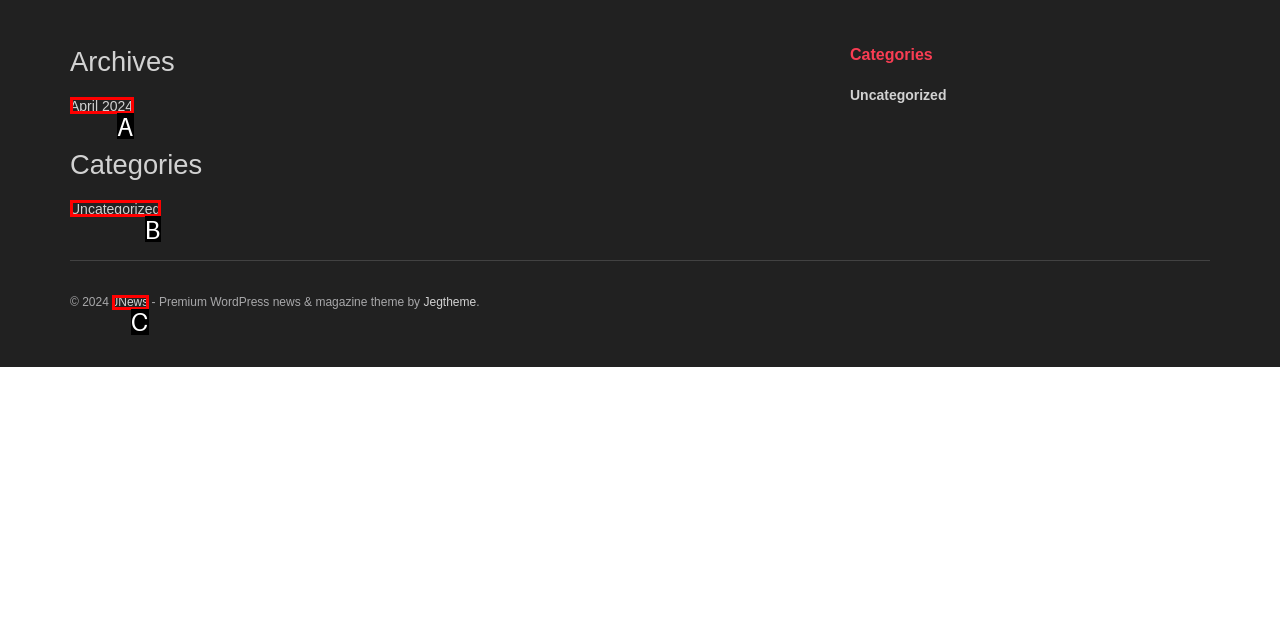Match the following description to a UI element: April 2024
Provide the letter of the matching option directly.

A